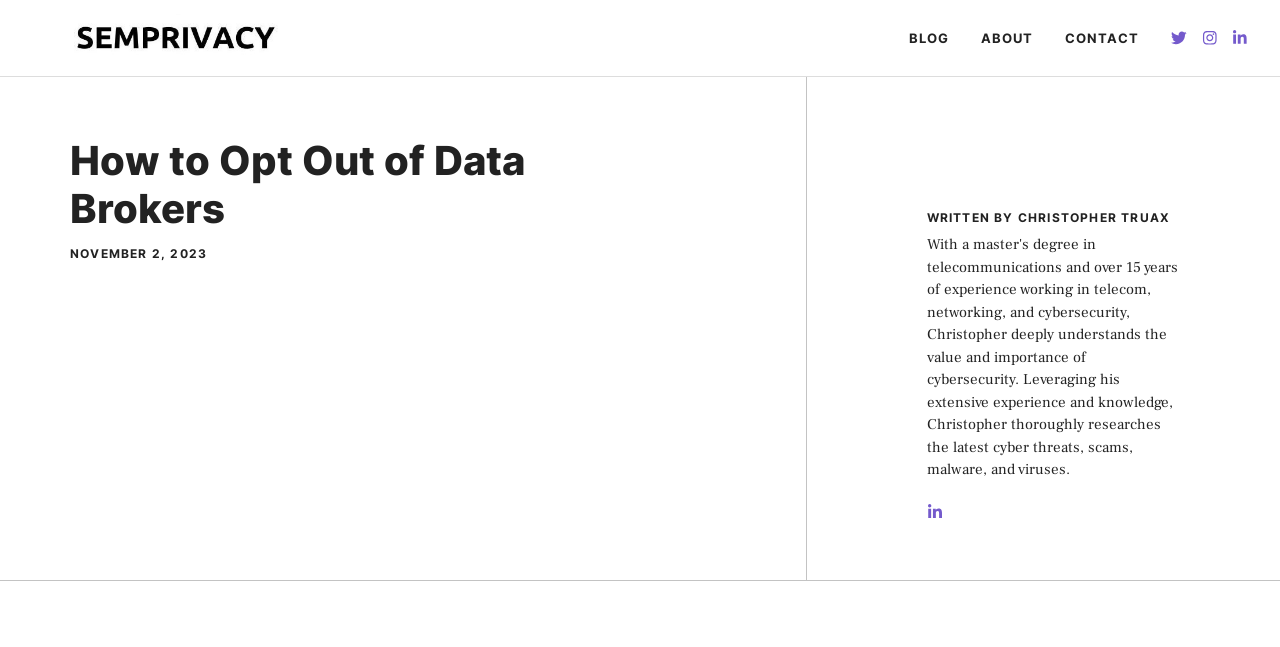Using the details in the image, give a detailed response to the question below:
What is the date of the article?

The date of the article can be found below the main heading, where it says 'NOVEMBER 2, 2023' in the time section.